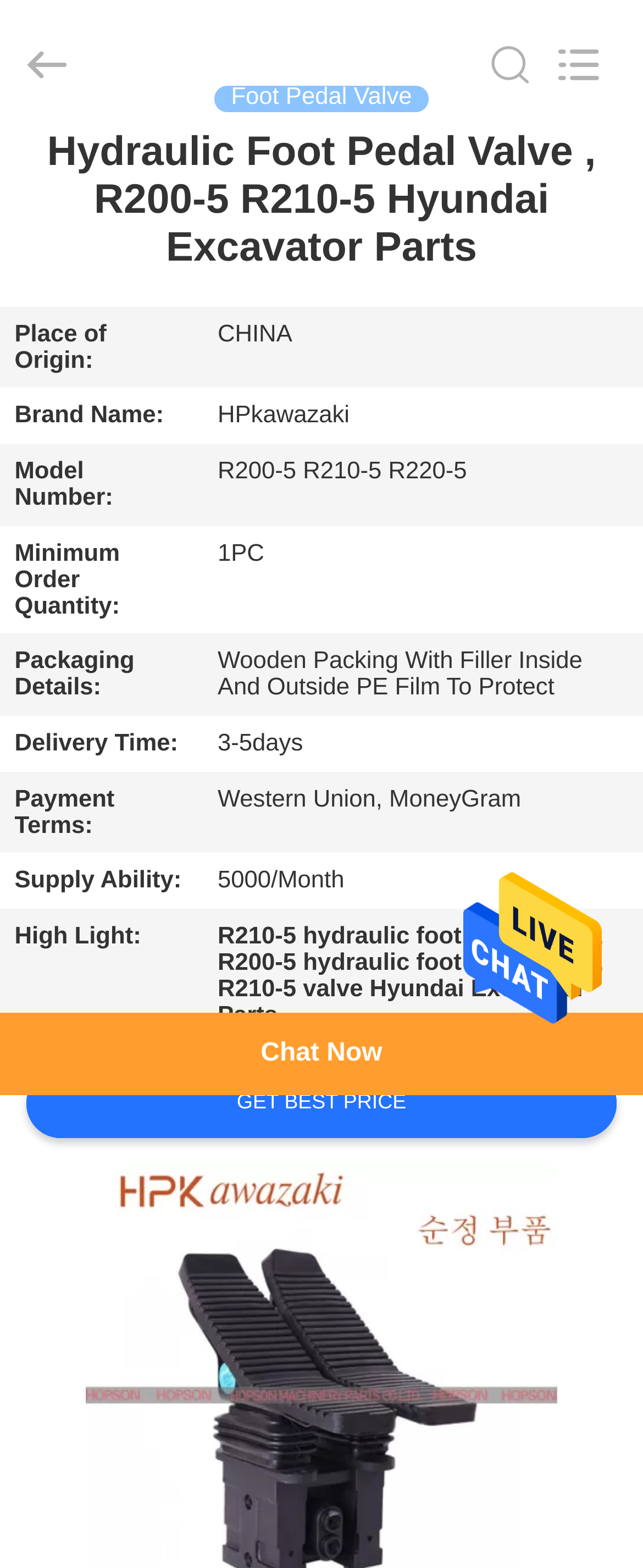By analyzing the image, answer the following question with a detailed response: What is the minimum order quantity?

I found the answer by examining the table on the webpage, specifically the row with the header 'Minimum Order Quantity:' and the corresponding grid cell containing the text '1PC'.